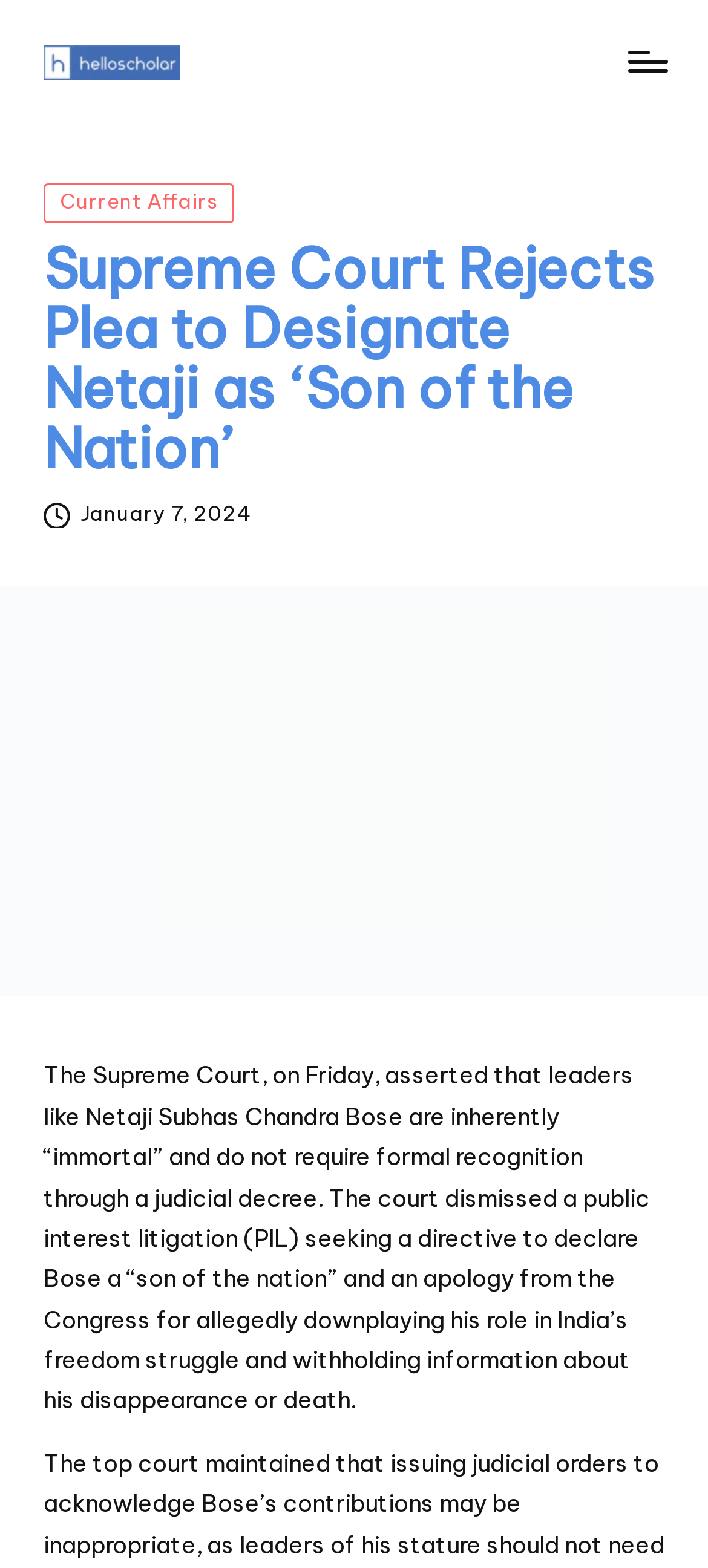What is the purpose of the link at the bottom of the webpage?
Could you answer the question with a detailed and thorough explanation?

I inferred the purpose of the link by looking at its text 'Scroll to Top' and its location at the bottom of the webpage, which suggests that it allows users to scroll back to the top of the webpage.